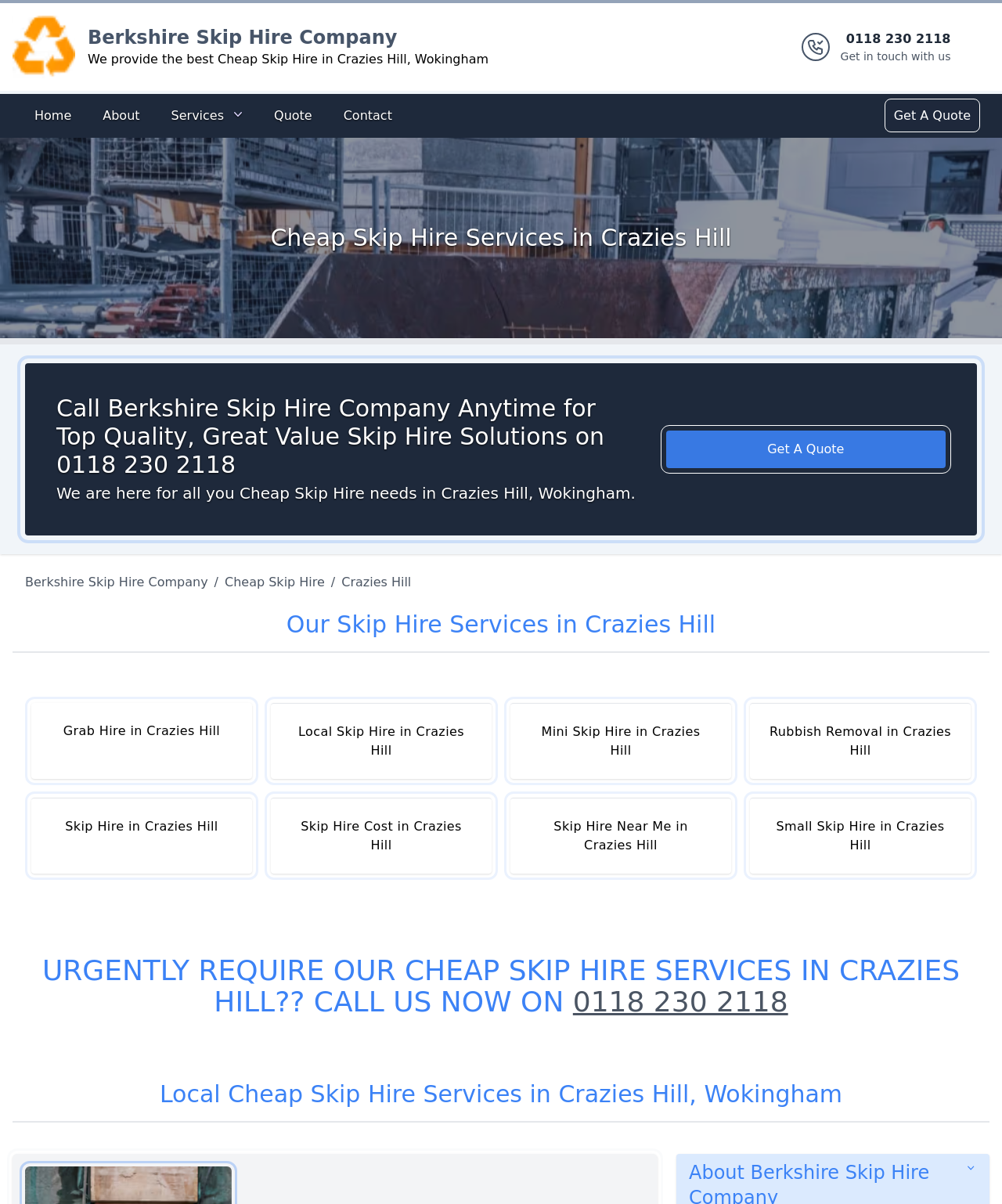Please respond to the question with a concise word or phrase:
What is the purpose of the 'Get A Quote' button?

To get a quote for skip hire services